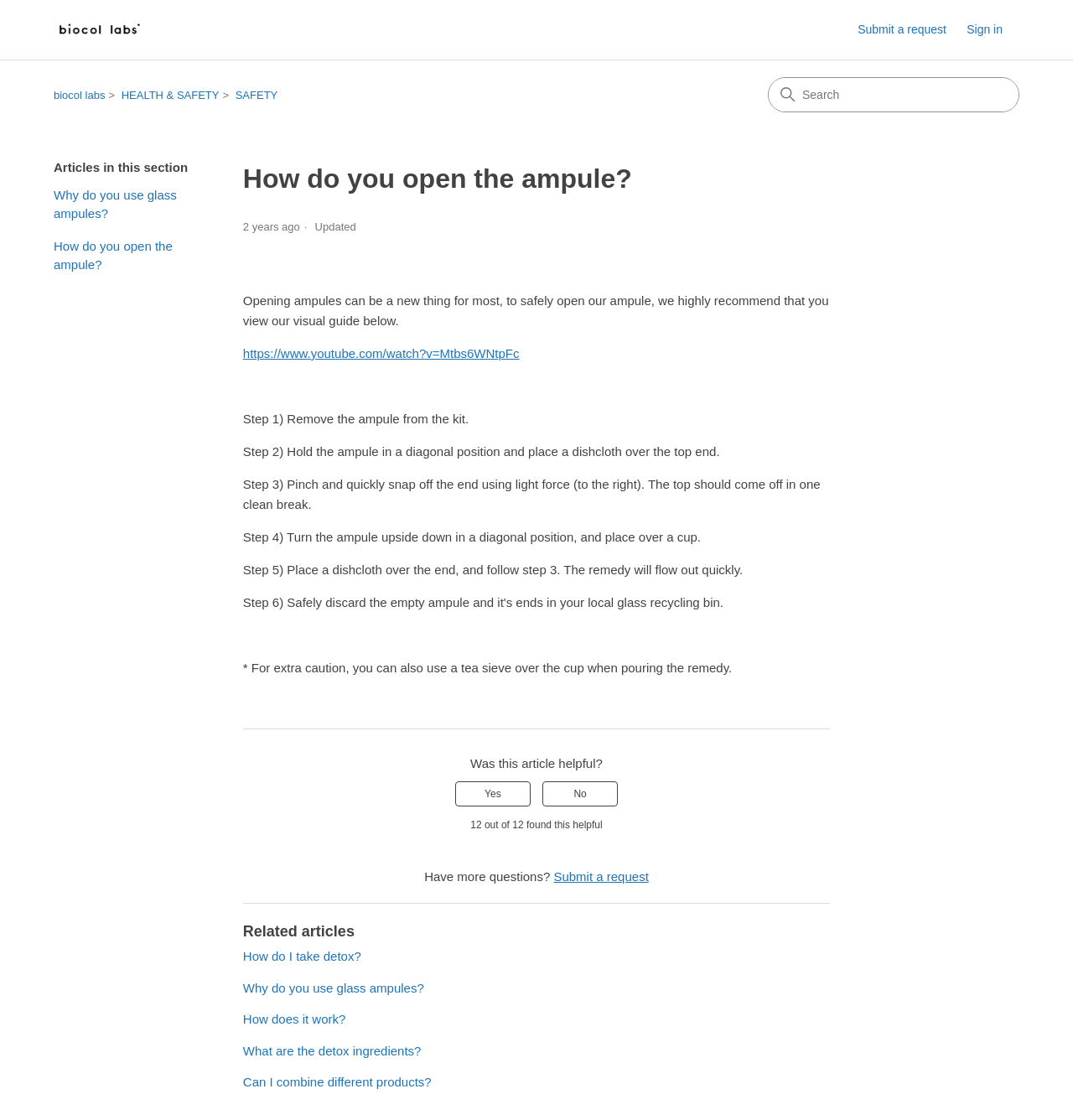Determine the bounding box coordinates of the area to click in order to meet this instruction: "Go to biocol labs Help Center home page".

[0.05, 0.013, 0.135, 0.04]